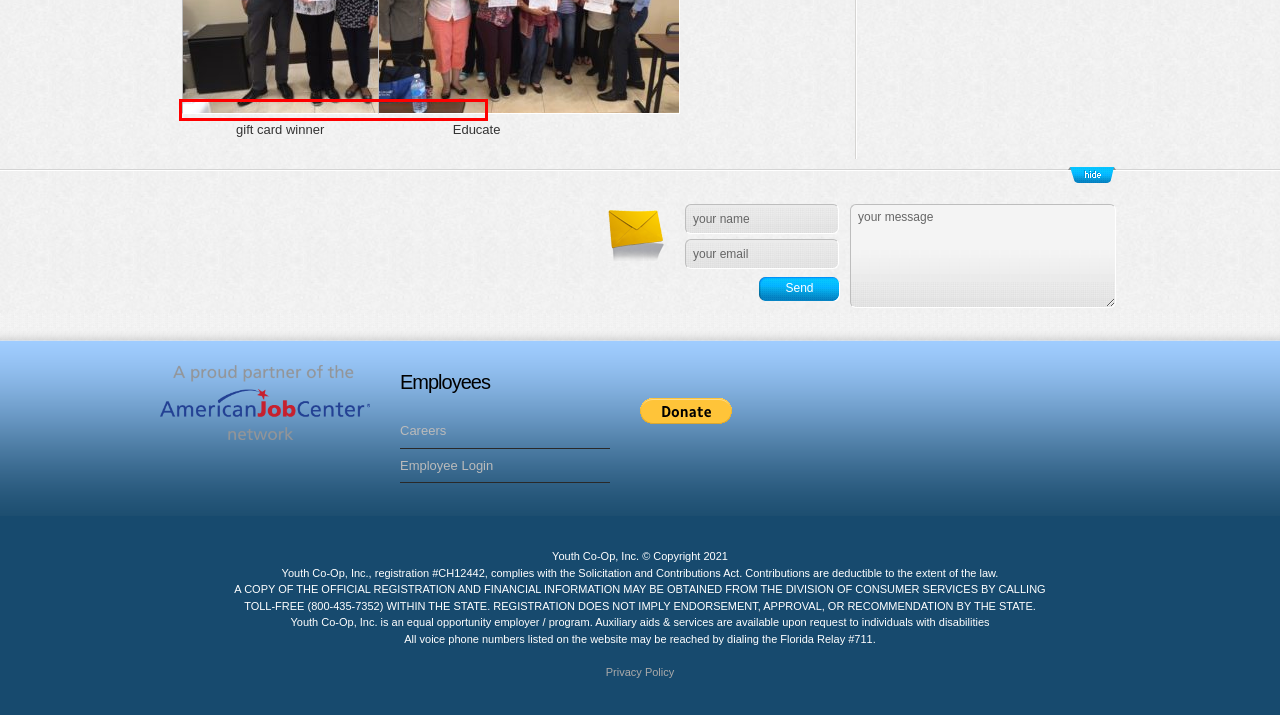You’re provided with a screenshot of a webpage that has a red bounding box around an element. Choose the best matching webpage description for the new page after clicking the element in the red box. The options are:
A. WD-W-19 |  Youth Co-Op Inc.
B. Rosemary |  Youth Co-Op Inc.
C. About us |  Youth Co-Op Inc.
D. Services |  Youth Co-Op Inc.
E. Privacy Policy |  Youth Co-Op Inc.
F. Youth Co-Op Inc.
G. Our Partners |  Youth Co-Op Inc.
H. 20170531_124818- Juan vargas |  Youth Co-Op Inc.

B